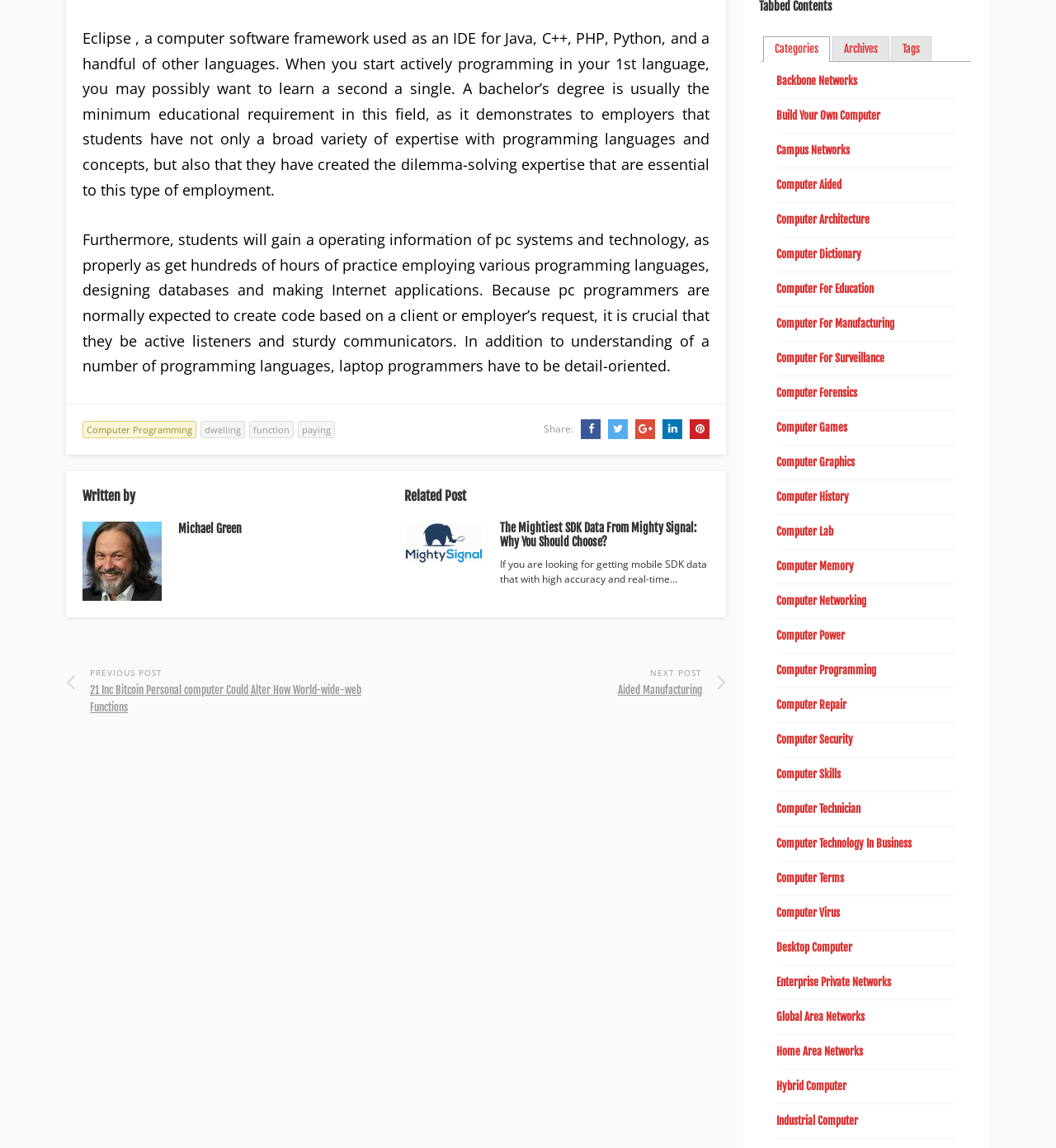Give a one-word or one-phrase response to the question: 
Who is the author of the article?

Michael Green